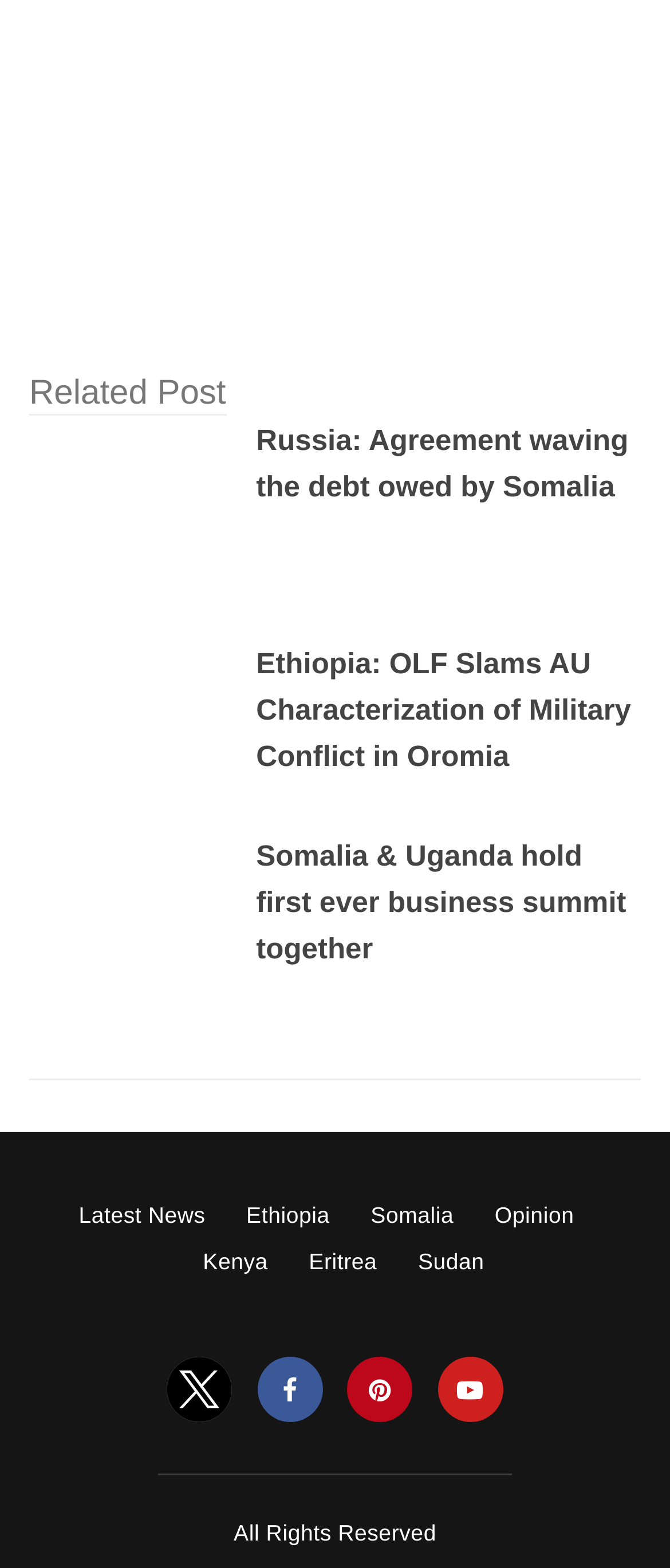Specify the bounding box coordinates of the area to click in order to execute this command: 'Check out the Opinion section'. The coordinates should consist of four float numbers ranging from 0 to 1, and should be formatted as [left, top, right, bottom].

[0.738, 0.767, 0.857, 0.783]